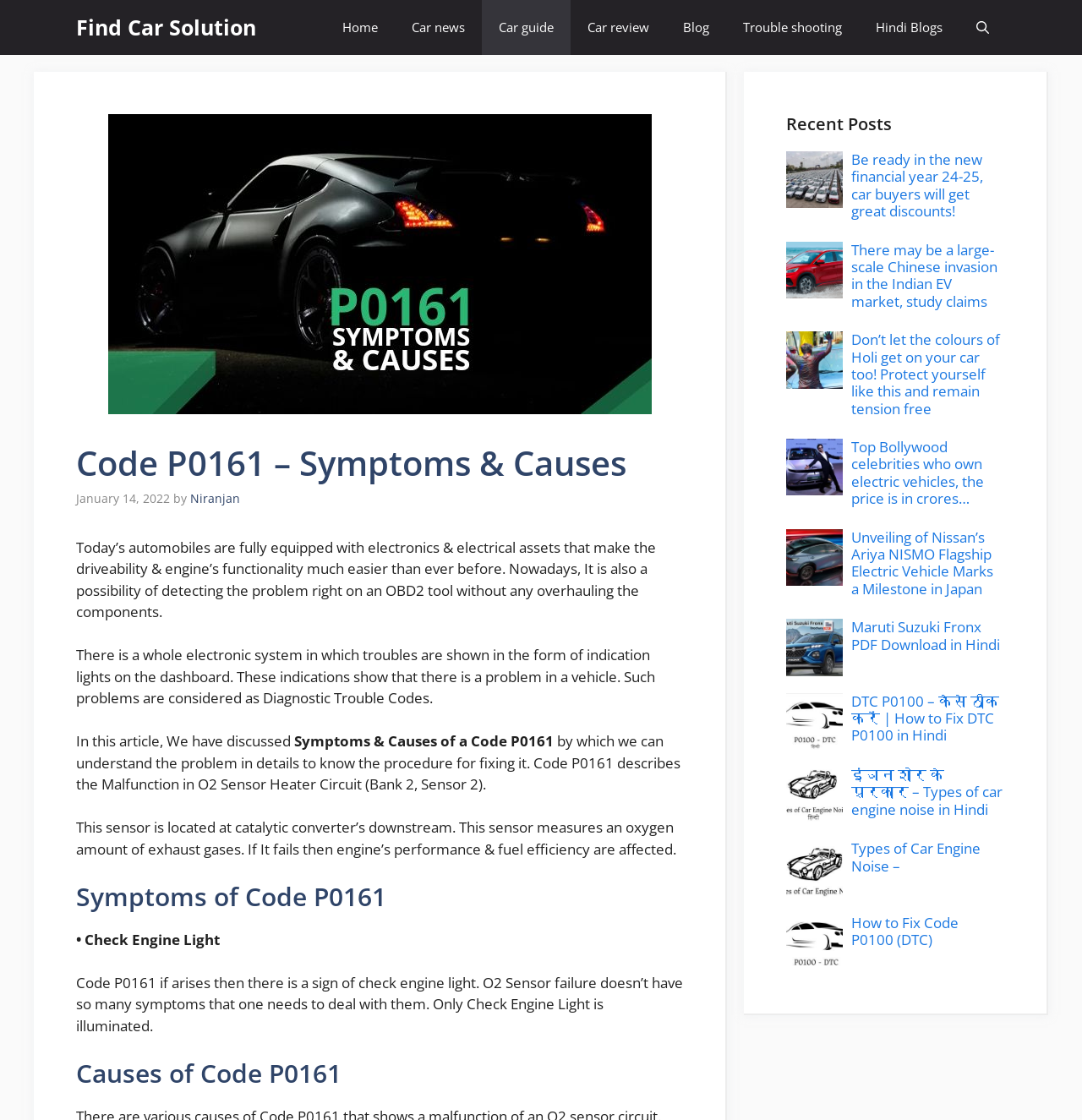Generate a thorough description of the webpage.

This webpage is about a car solution website, specifically discussing the topic "Code P0161 – Symptoms & Causes – Find Car Solution". 

At the top of the page, there is a navigation bar with links to different sections of the website, including "Home", "Car news", "Car guide", "Car review", "Blog", "Trouble shooting", and "Hindi Blogs". On the right side of the navigation bar, there is a search button.

Below the navigation bar, there is a header section with a heading "Code P0161 – Symptoms & Causes" and a time stamp "January 14, 2022" by "Niranjan". 

The main content of the page is divided into several sections. The first section introduces the topic, explaining that modern cars have electronic systems that can detect problems and display them as indication lights on the dashboard. 

The next section is about the symptoms and causes of Code P0161, which is a malfunction in the O2 Sensor Heater Circuit. The symptoms are listed as a check engine light, and the causes are not explicitly stated. 

On the right side of the page, there is a section titled "Recent Posts" with several news articles or blog posts related to cars, including topics such as car discounts, electric vehicles, and car maintenance. Each post has a heading, a figure or image, and a link to the full article.